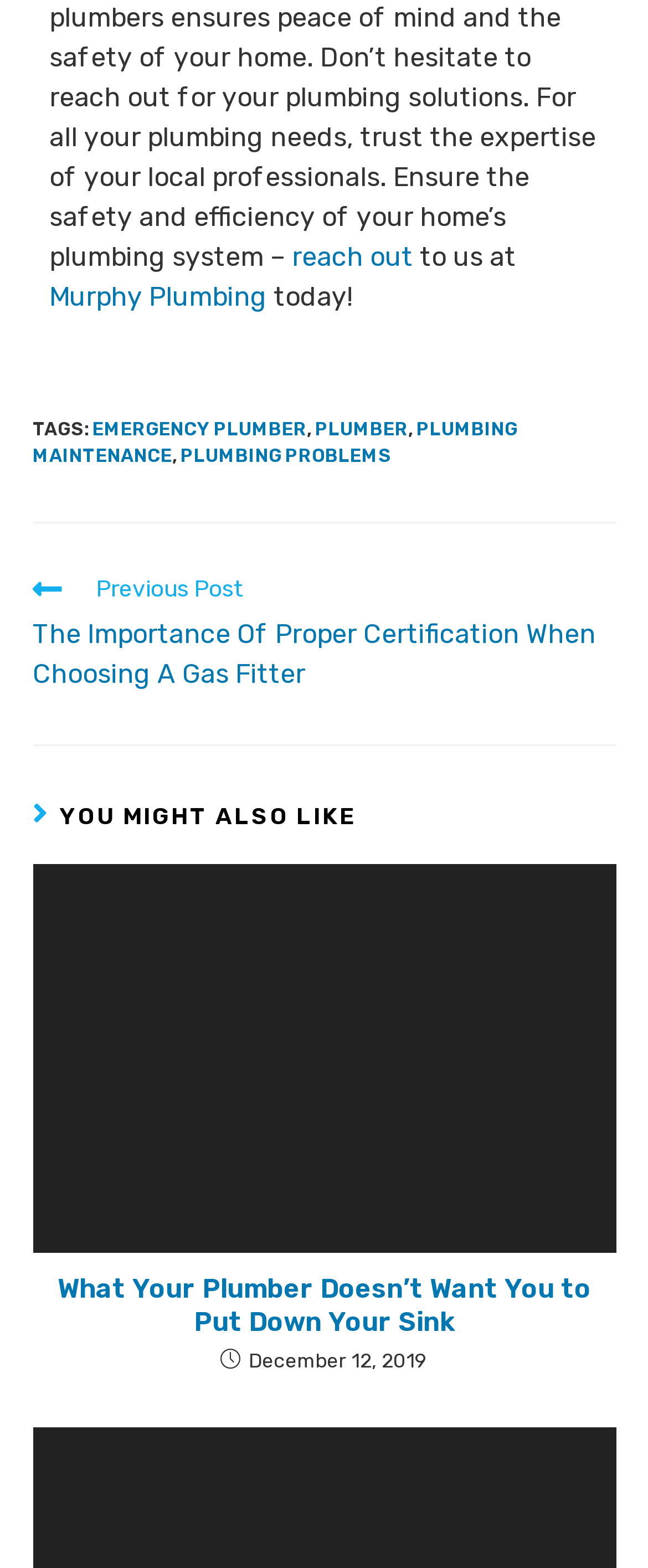How many links are there in the 'TAGS:' section? Based on the image, give a response in one word or a short phrase.

3